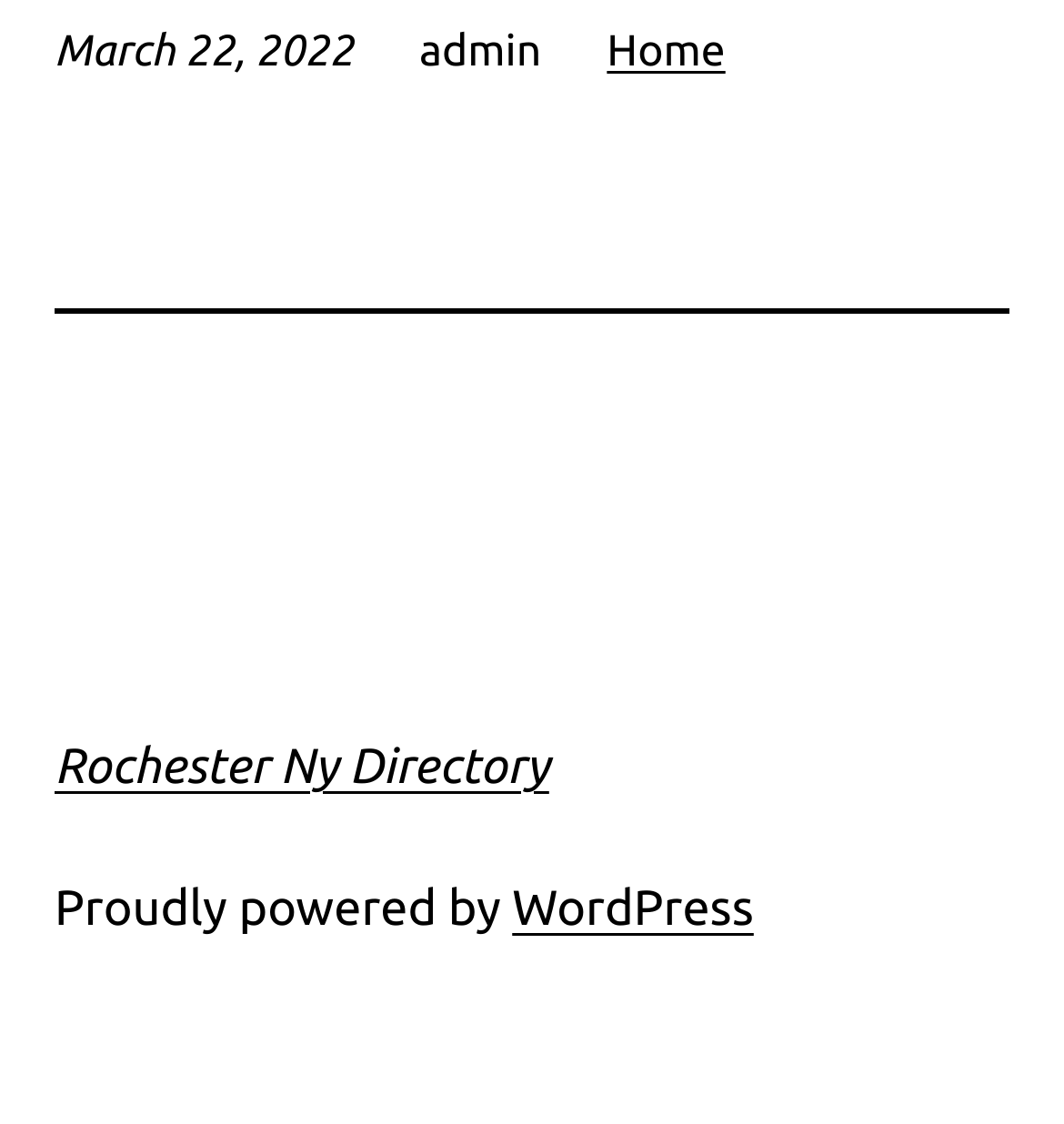Provide a brief response in the form of a single word or phrase:
Who is the administrator of this website?

admin